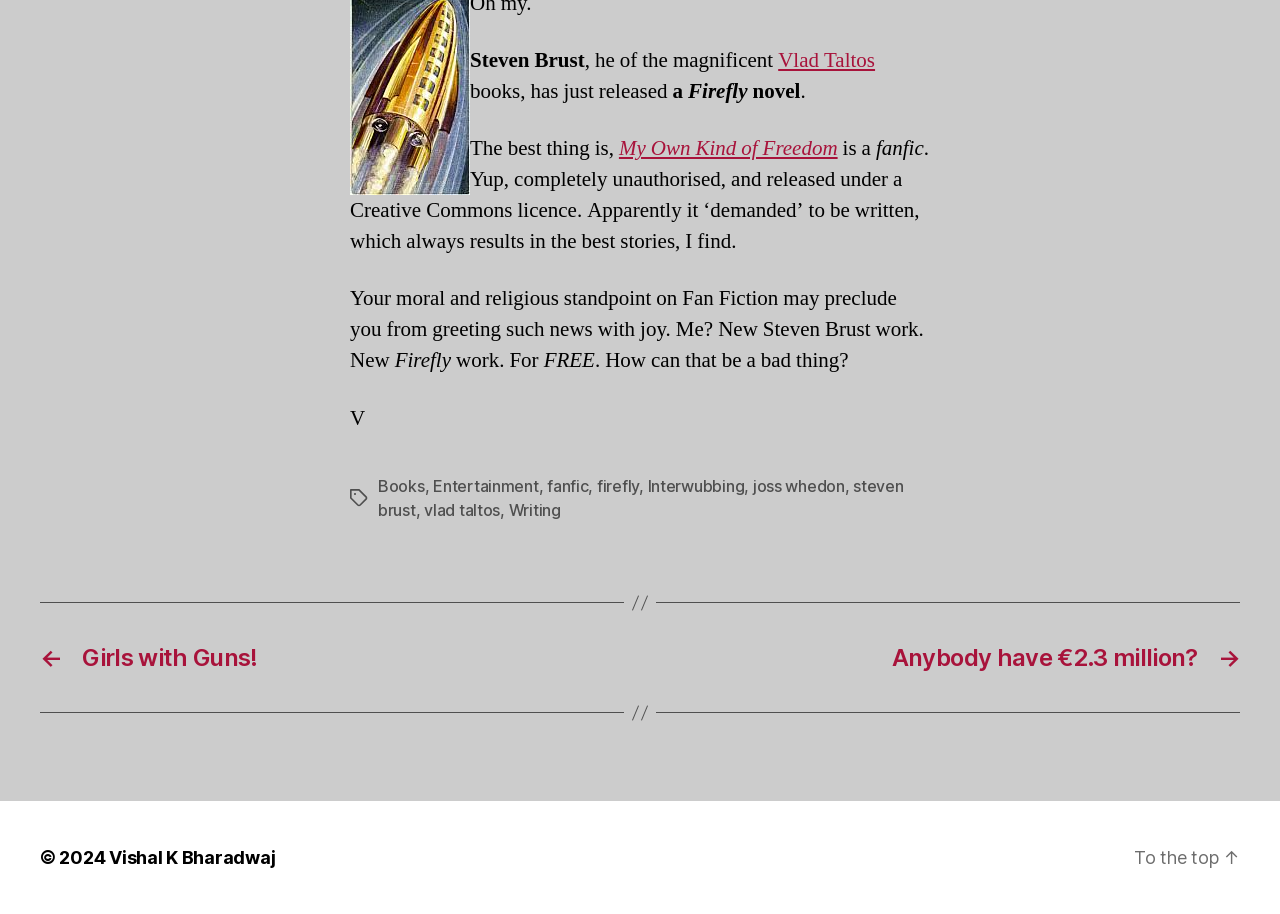Please respond in a single word or phrase: 
What is the name of the fanfic novel?

My Own Kind of Freedom